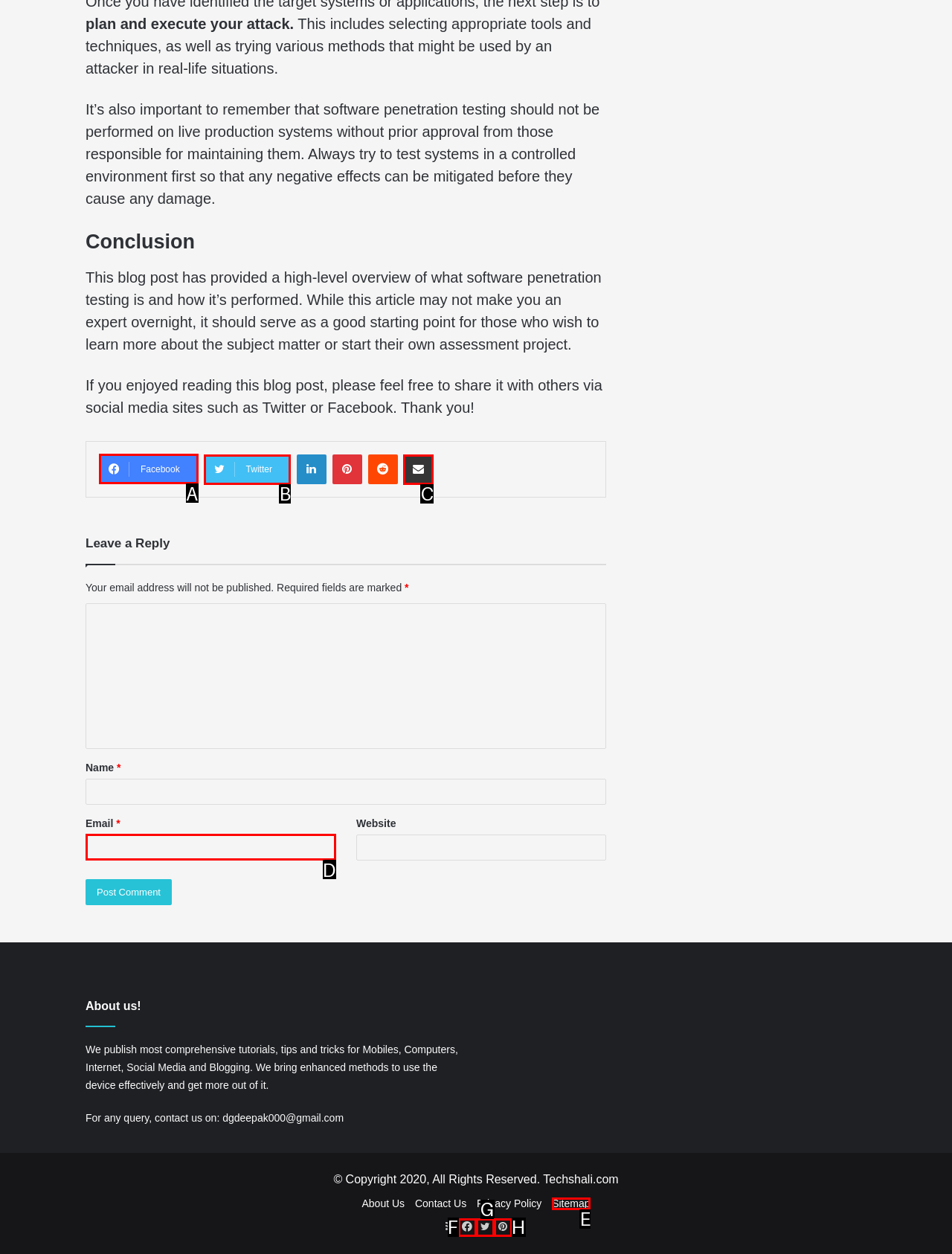Point out the letter of the HTML element you should click on to execute the task: Share on Facebook
Reply with the letter from the given options.

A